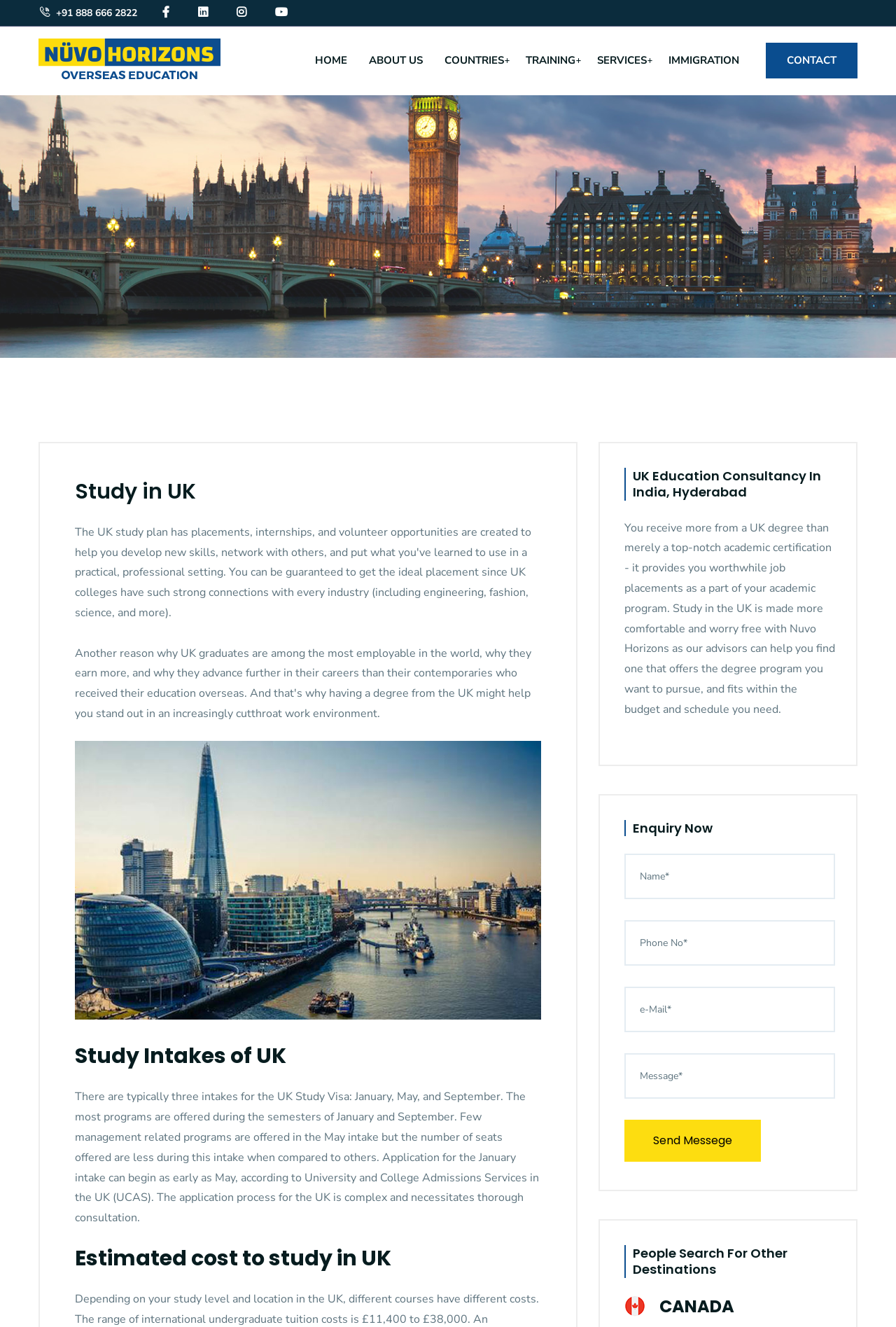Describe all the visual and textual components of the webpage comprehensively.

The webpage is about studying in the UK and provides information about top universities, courses, fees, eligibility, and 2023 intakes. At the top, there are five social media links, followed by a logo image of "Nuvohorizons" and a set of navigation links, including "HOME", "ABOUT US", "COUNTRIES", "TRAINING", "SERVICES", "IMMIGRATION", and "CONTACT".

Below the navigation links, there is a heading "Study in UK" and an image. The main content of the page is divided into sections, each with a heading. The first section is about "Study Intakes of UK", which explains the three intakes for the UK Study Visa: January, May, and September. The second section is about the "Estimated cost to study in UK".

On the right side of the page, there is a separate section with a heading "UK Education Consultancy In India, Hyderabad". This section provides information about the benefits of studying in the UK and how Nuvo Horizons can help with the application process. Below this section, there is an "Enquiry Now" form with four text boxes for name, phone number, email, and message, and a "Send Message" button.

Further down, there is a section with a heading "People Search For Other Destinations", which provides a link to "Study in Canada" and an image related to it.